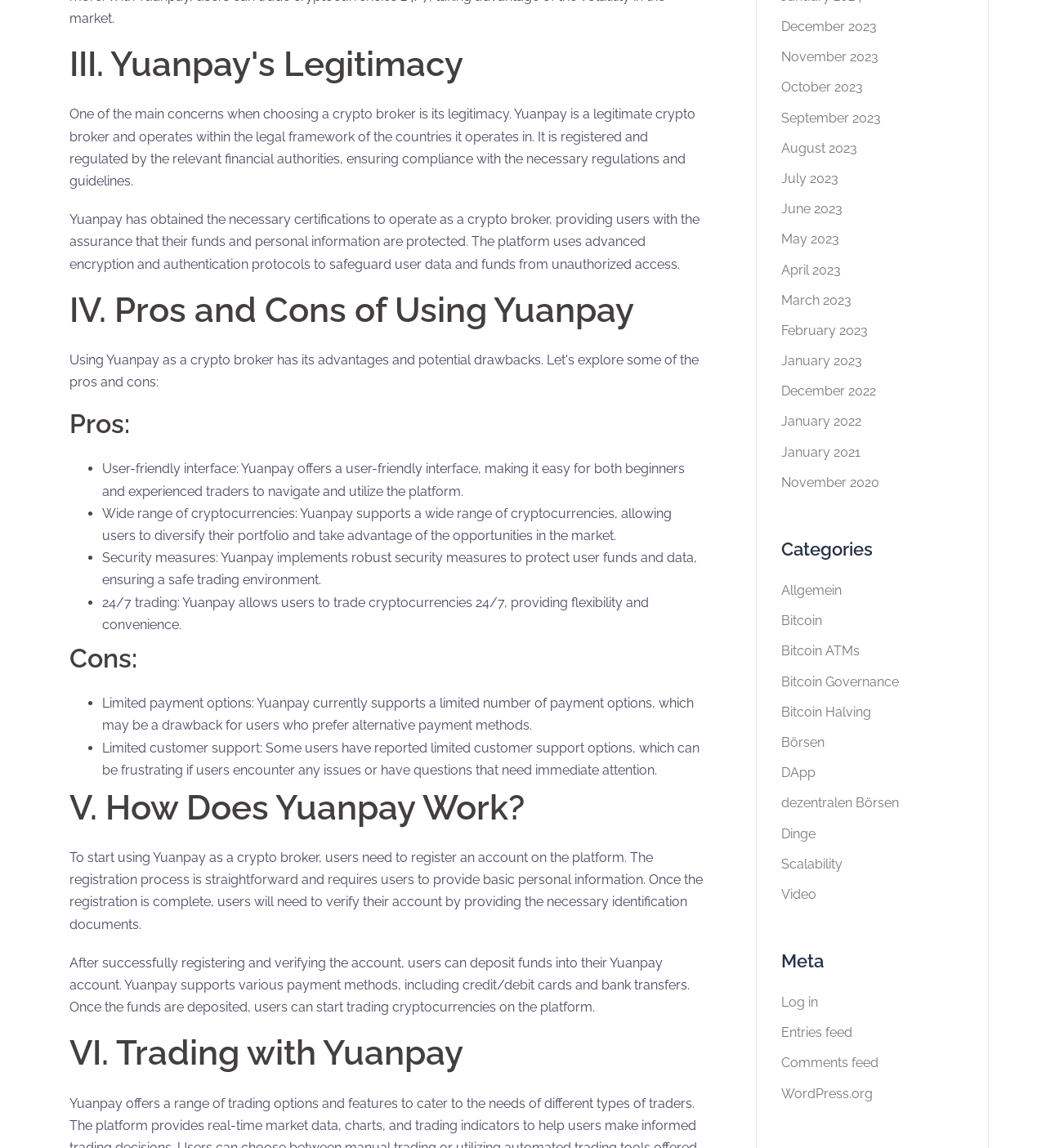Please specify the bounding box coordinates of the clickable region to carry out the following instruction: "Click on 'December 2023'". The coordinates should be four float numbers between 0 and 1, in the format [left, top, right, bottom].

[0.747, 0.016, 0.838, 0.03]